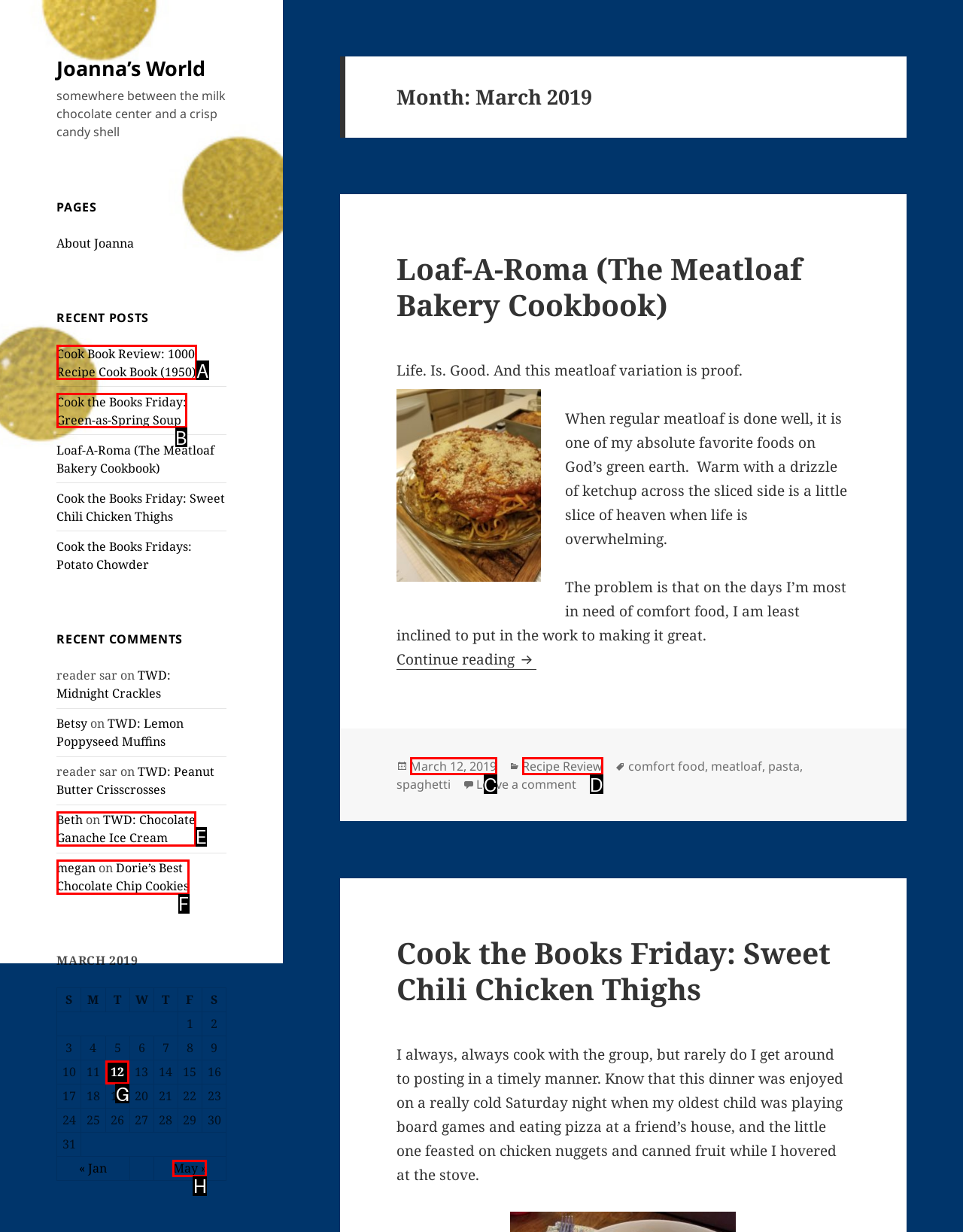Select the appropriate HTML element to click on to finish the task: Check the calendar for March 12, 2019.
Answer with the letter corresponding to the selected option.

G